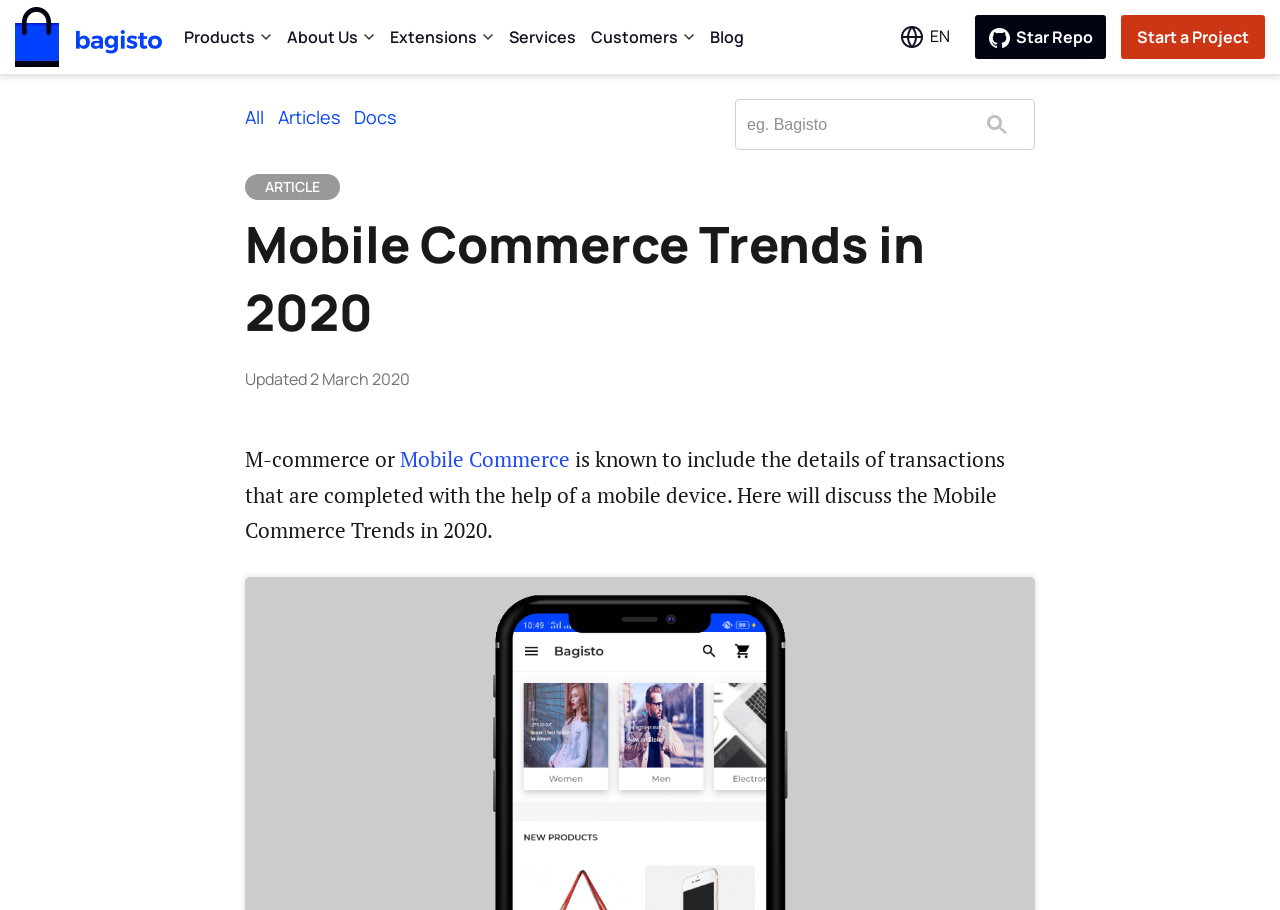Give a detailed account of the webpage.

The webpage is about Mobile Commerce Trends in 2020. At the top, there is a navigation menu with links to "Bagisto", "Products", "About Us", "Extensions", "Services", "Customers", and "Blog". To the right of the navigation menu, there is a language selection option with the text "EN". 

Below the navigation menu, there are two prominent links: "Star Repo" and "Start a Project". 

On the left side of the page, there is a secondary navigation menu with links to "All", "Articles", and "Docs". Below this menu, there is a search bar with a text box and a search button. 

The main content of the page is an article titled "Mobile Commerce Trends in 2020". The article has an updated date of "2 March 2020". The article starts with a brief introduction to M-commerce, which is known to include details of transactions completed with the help of a mobile device, and then discusses the Mobile Commerce Trends in 2020.